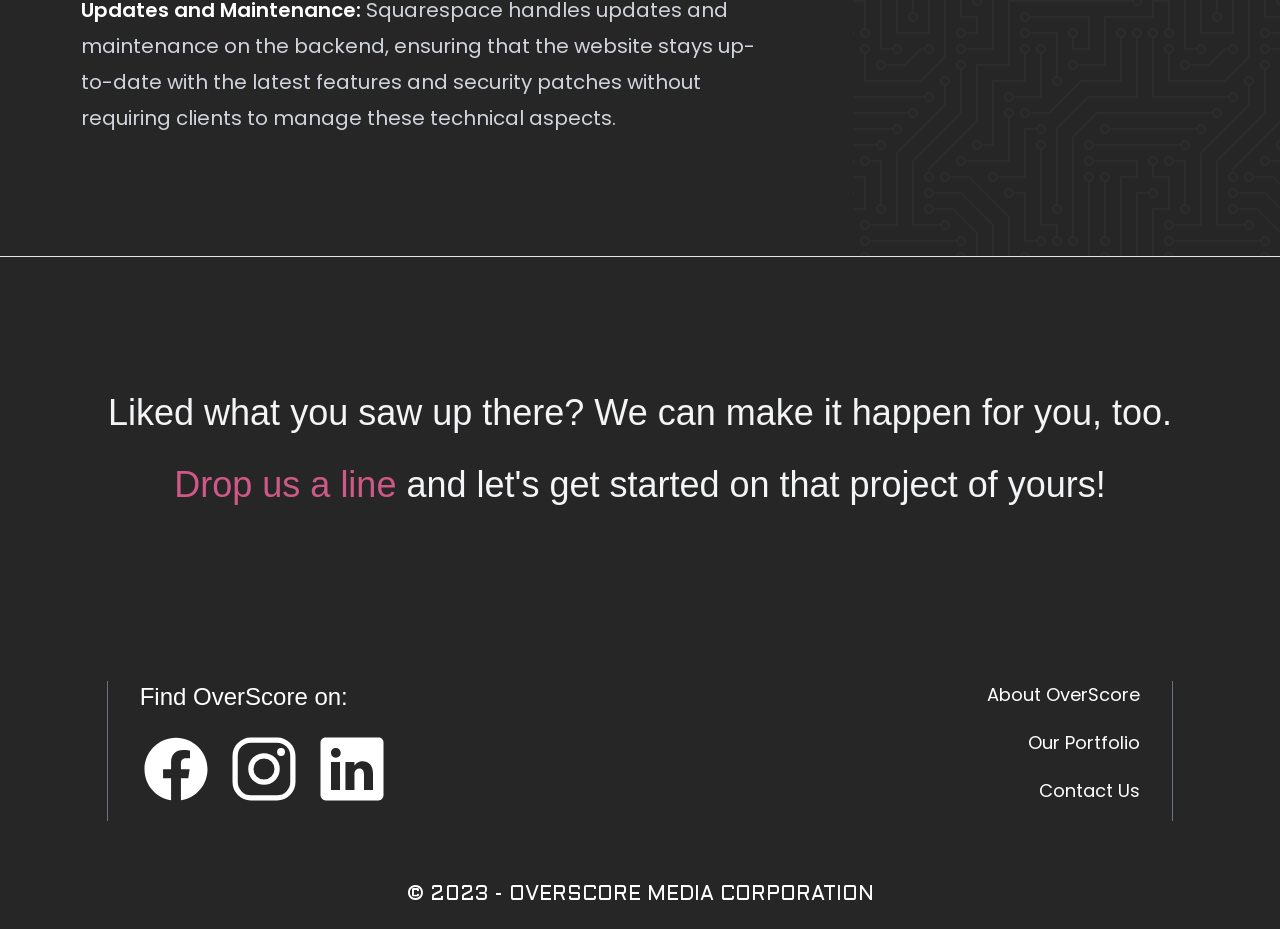Please determine the bounding box coordinates of the element to click on in order to accomplish the following task: "Drop us a line". Ensure the coordinates are four float numbers ranging from 0 to 1, i.e., [left, top, right, bottom].

[0.136, 0.483, 0.31, 0.56]